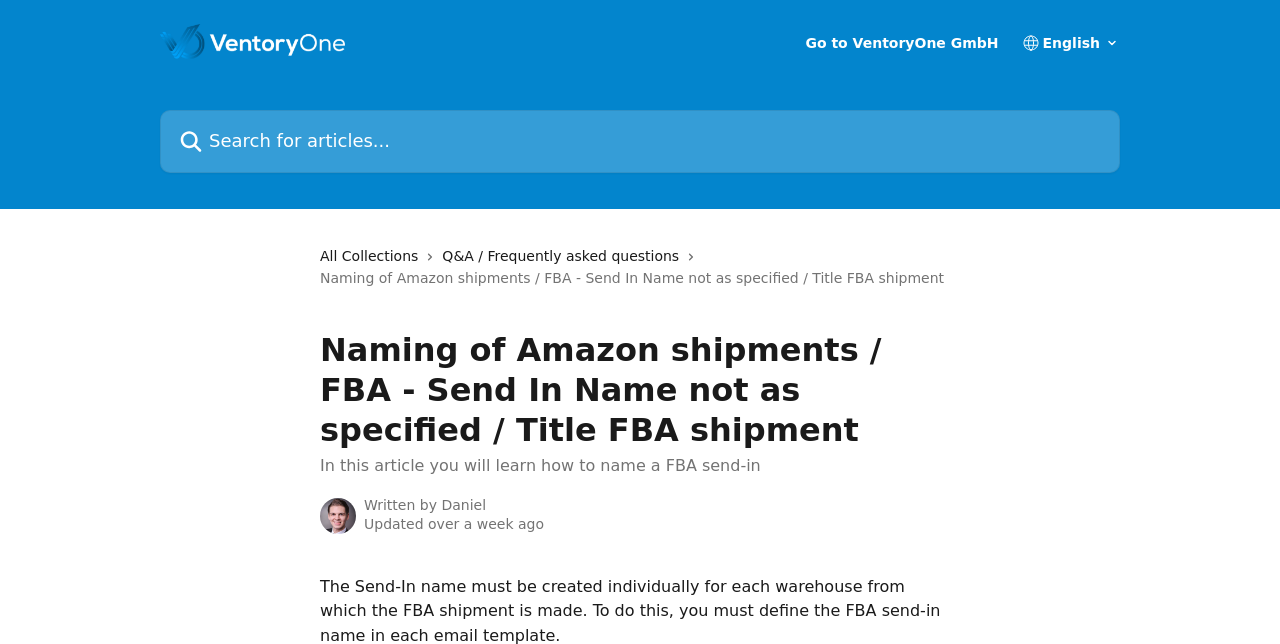Locate the bounding box of the UI element based on this description: "All Collections". Provide four float numbers between 0 and 1 as [left, top, right, bottom].

[0.25, 0.38, 0.333, 0.415]